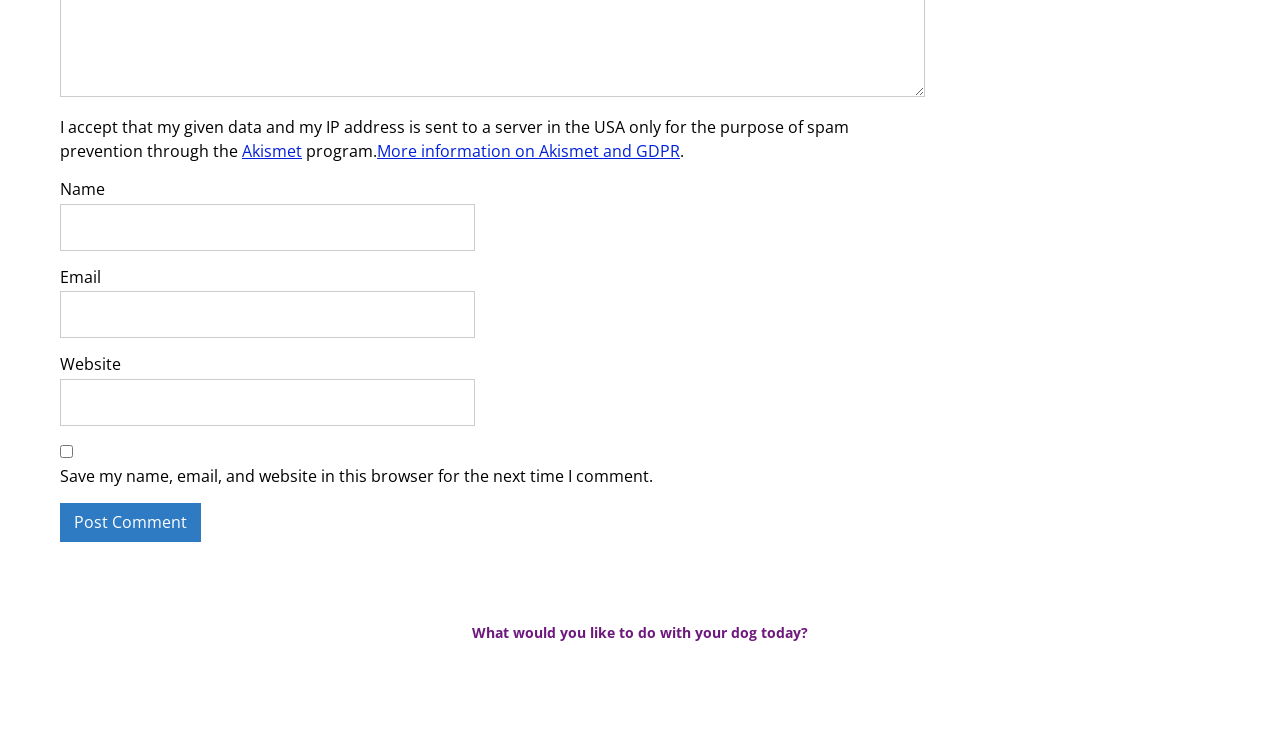Please use the details from the image to answer the following question comprehensively:
What is the function of the checkbox below the text boxes?

The checkbox below the text boxes is labeled 'Save my name, email, and website in this browser for the next time I comment.' This suggests that its function is to save the commenter's information for future use.